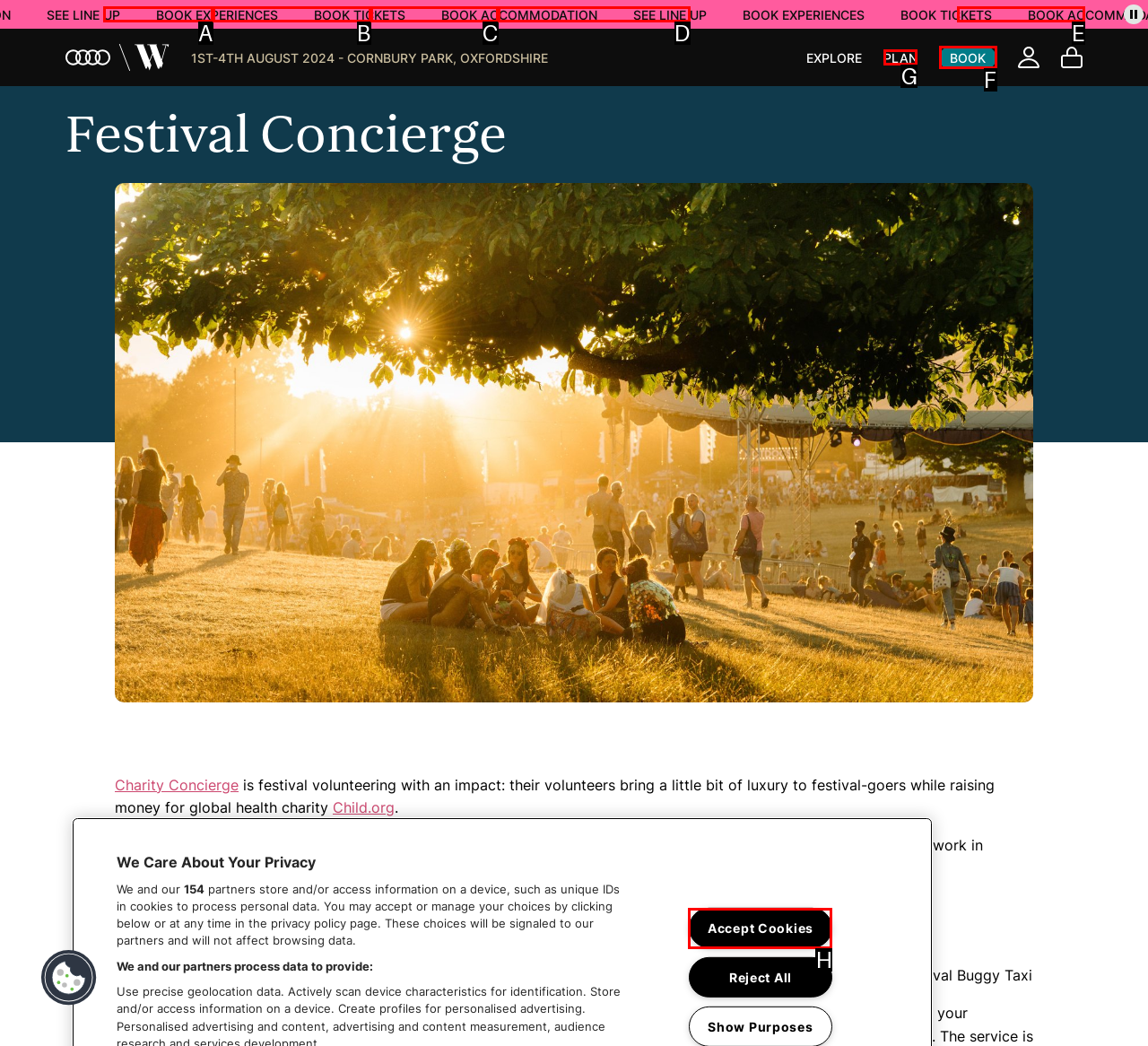Choose the letter that corresponds to the correct button to accomplish the task: Plan your trip
Reply with the letter of the correct selection only.

G